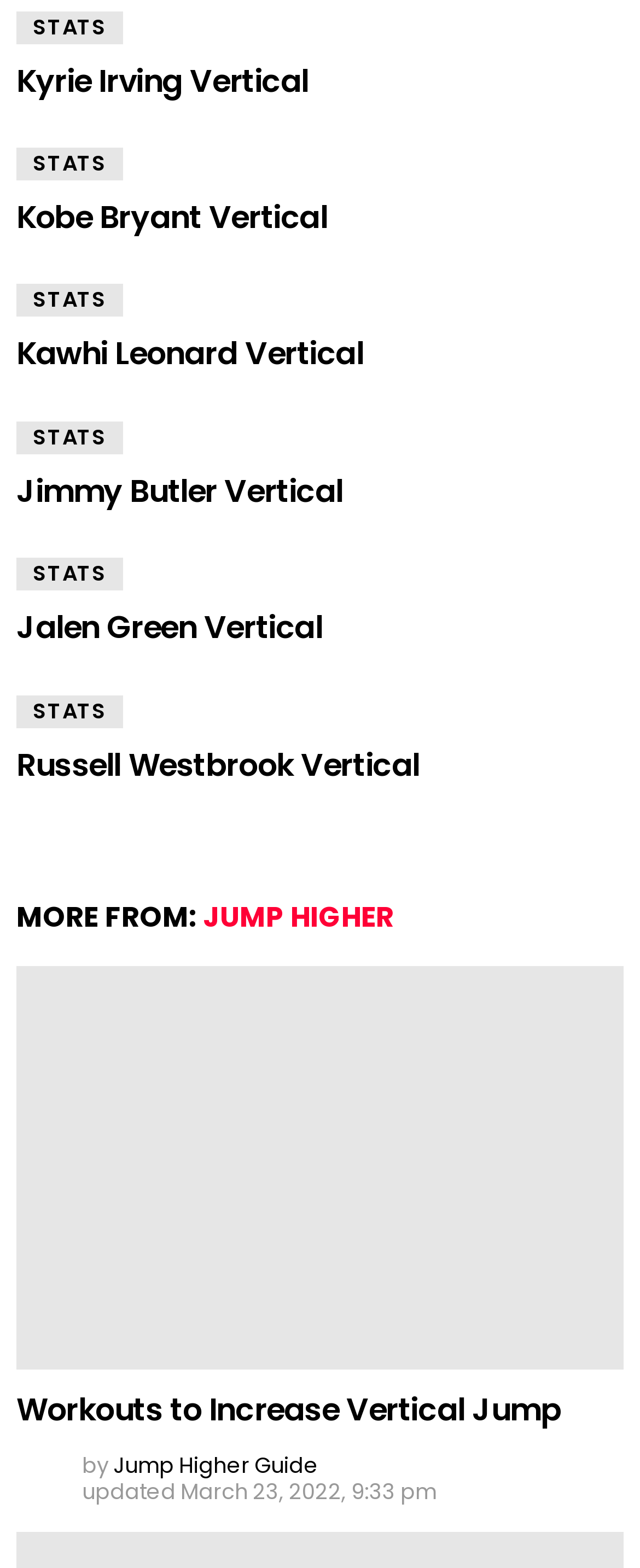Please locate the clickable area by providing the bounding box coordinates to follow this instruction: "Visit Jump Higher Guide".

[0.177, 0.925, 0.497, 0.945]